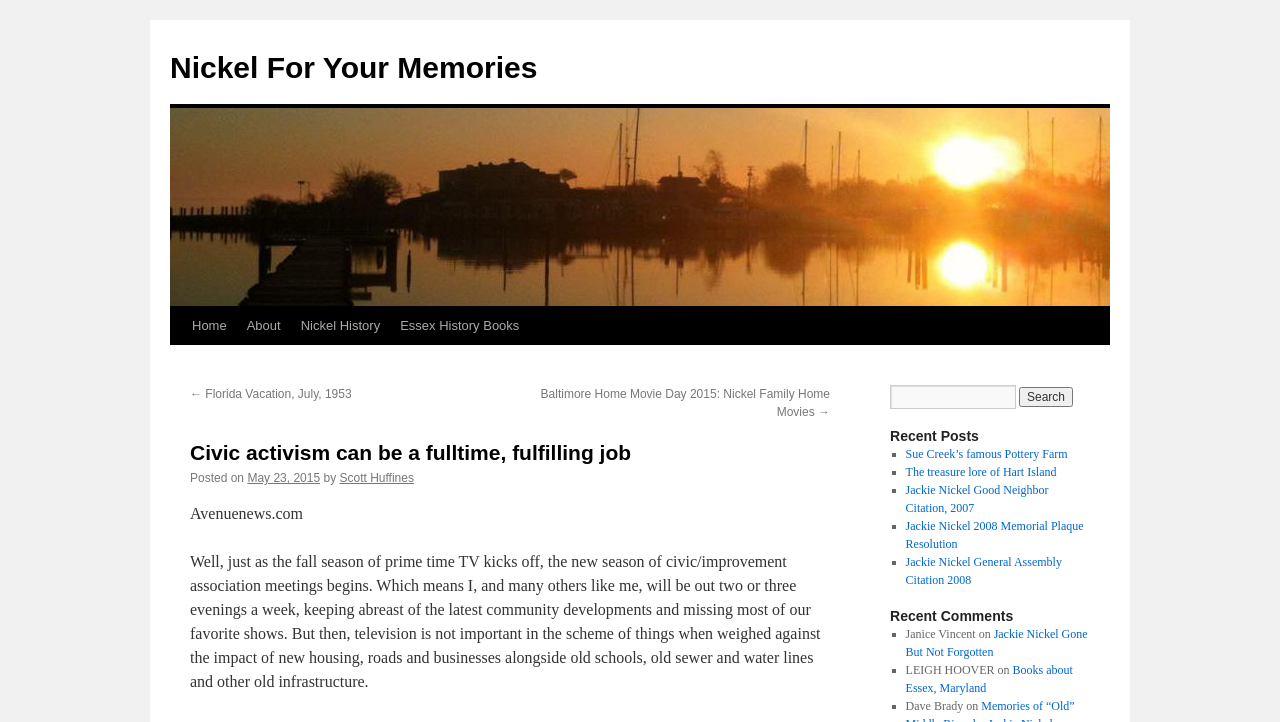What is the purpose of the search box?
Examine the image closely and answer the question with as much detail as possible.

The search box is located at the top right corner of the webpage, and it has a button labeled 'Search'. This suggests that the purpose of the search box is to allow users to search for specific content within the website.